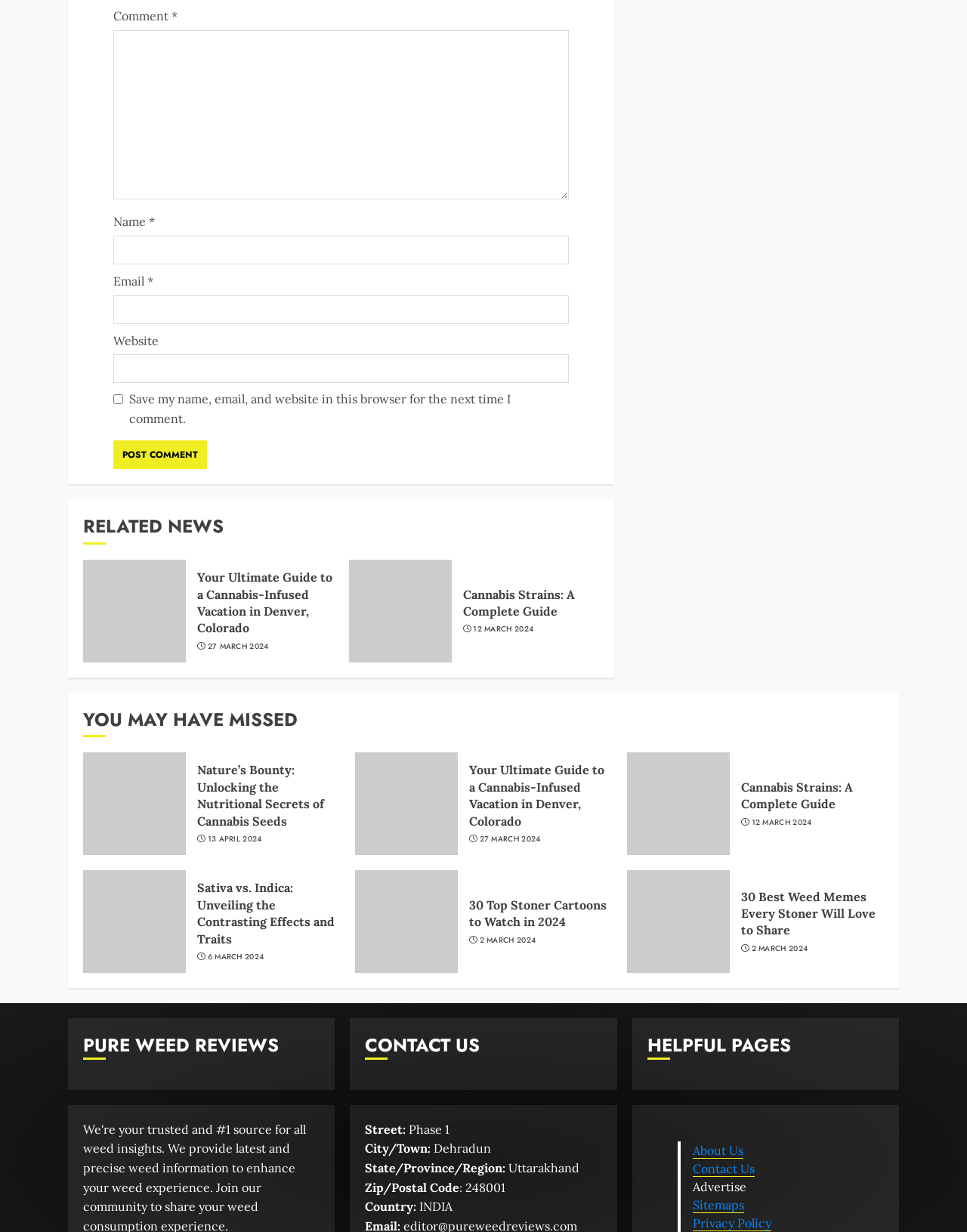What is the category of the 'PURE WEED REVIEWS' section?
Please use the image to provide an in-depth answer to the question.

The 'PURE WEED REVIEWS' section is likely a category or section of the website dedicated to reviewing cannabis products or strains, given the context of the webpage and the surrounding content.